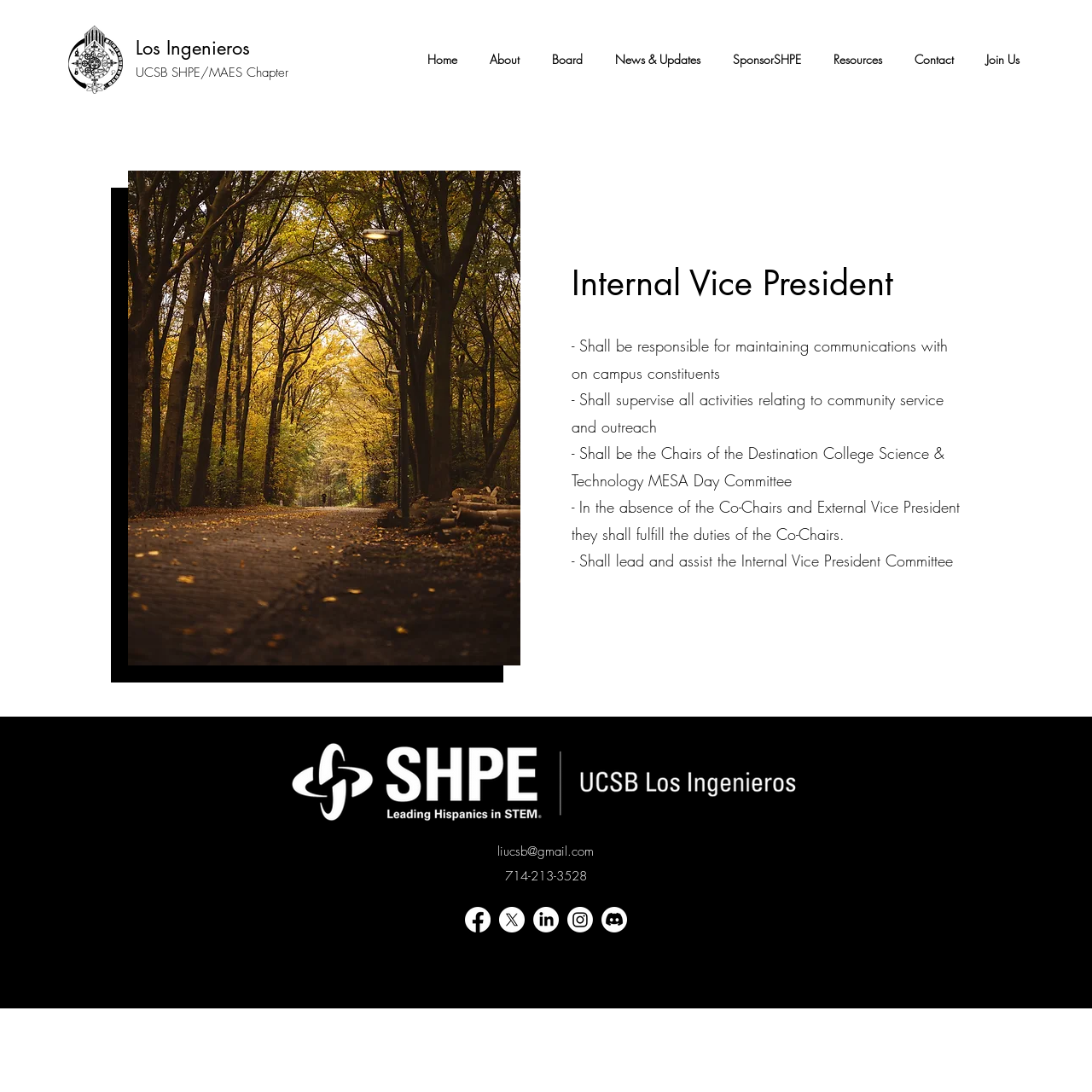What is the name of the organization?
Provide a detailed and well-explained answer to the question.

I determined the answer by looking at the logo and text elements at the top of the webpage, which indicate that the organization is called Los Ingenieros.